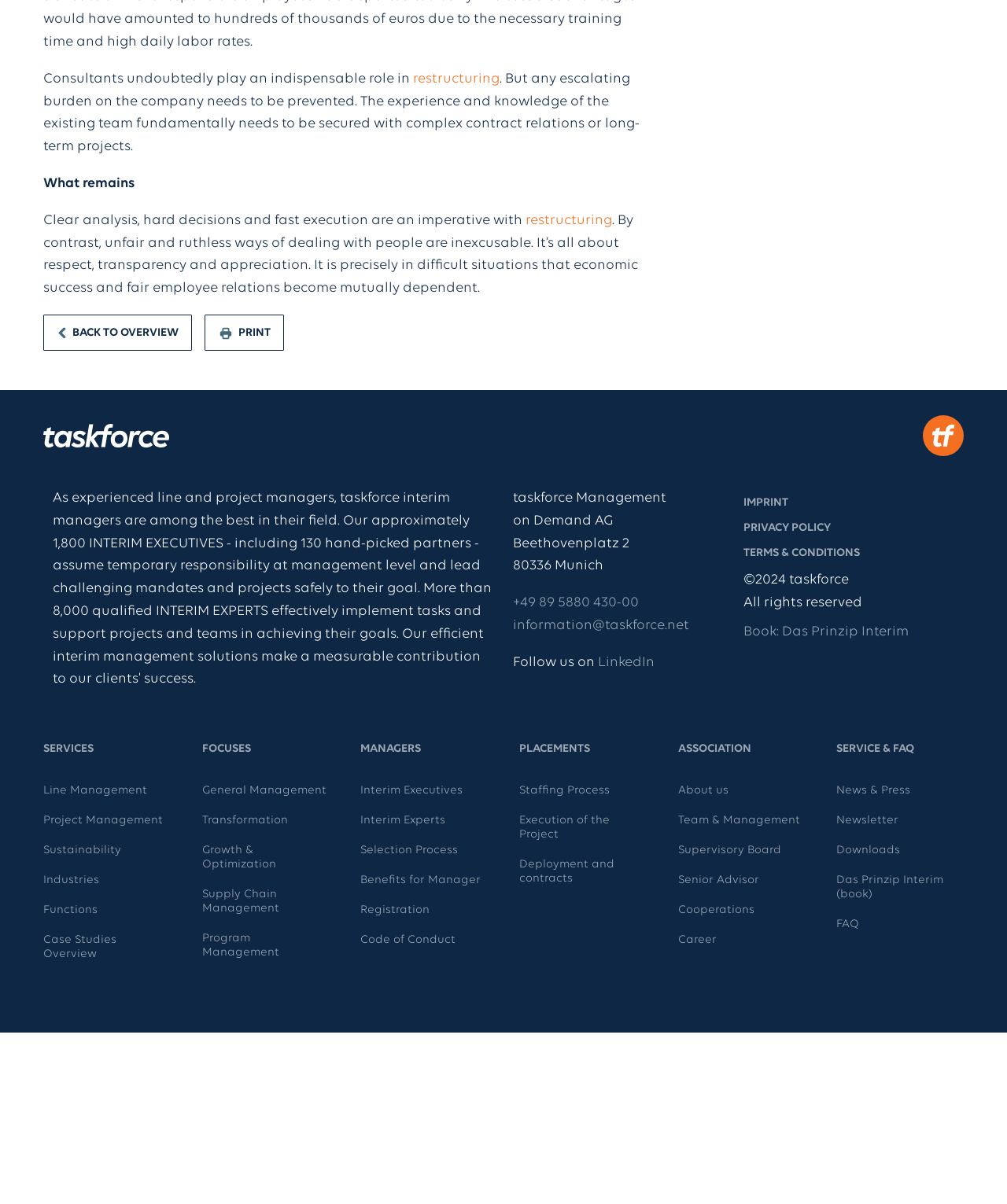Please find the bounding box coordinates of the element that must be clicked to perform the given instruction: "Get more information about 'Das Prinzip Interim' book". The coordinates should be four float numbers from 0 to 1, i.e., [left, top, right, bottom].

[0.738, 0.518, 0.902, 0.531]